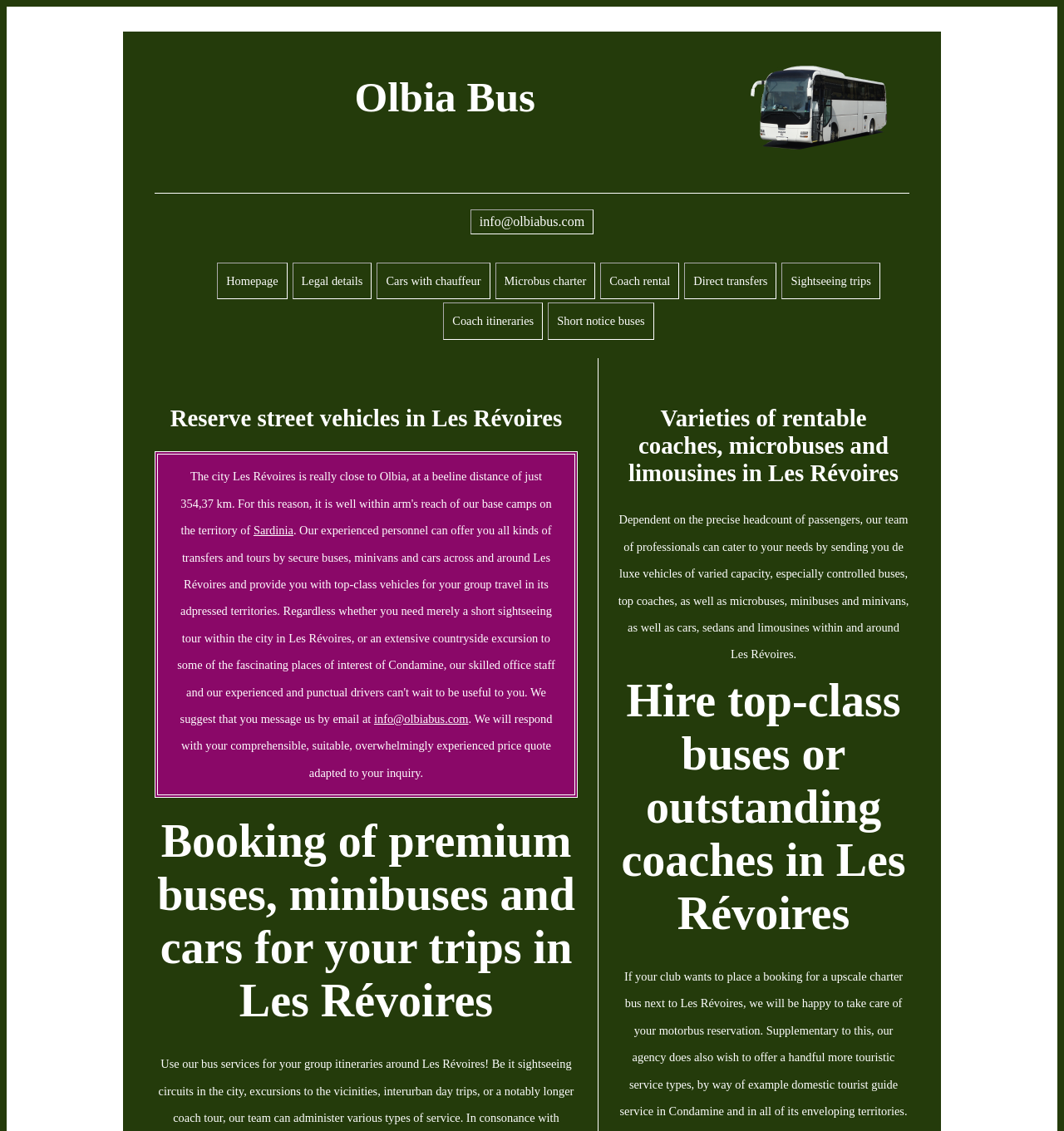Determine the bounding box coordinates for the HTML element mentioned in the following description: "Legal details". The coordinates should be a list of four floats ranging from 0 to 1, represented as [left, top, right, bottom].

[0.275, 0.232, 0.35, 0.265]